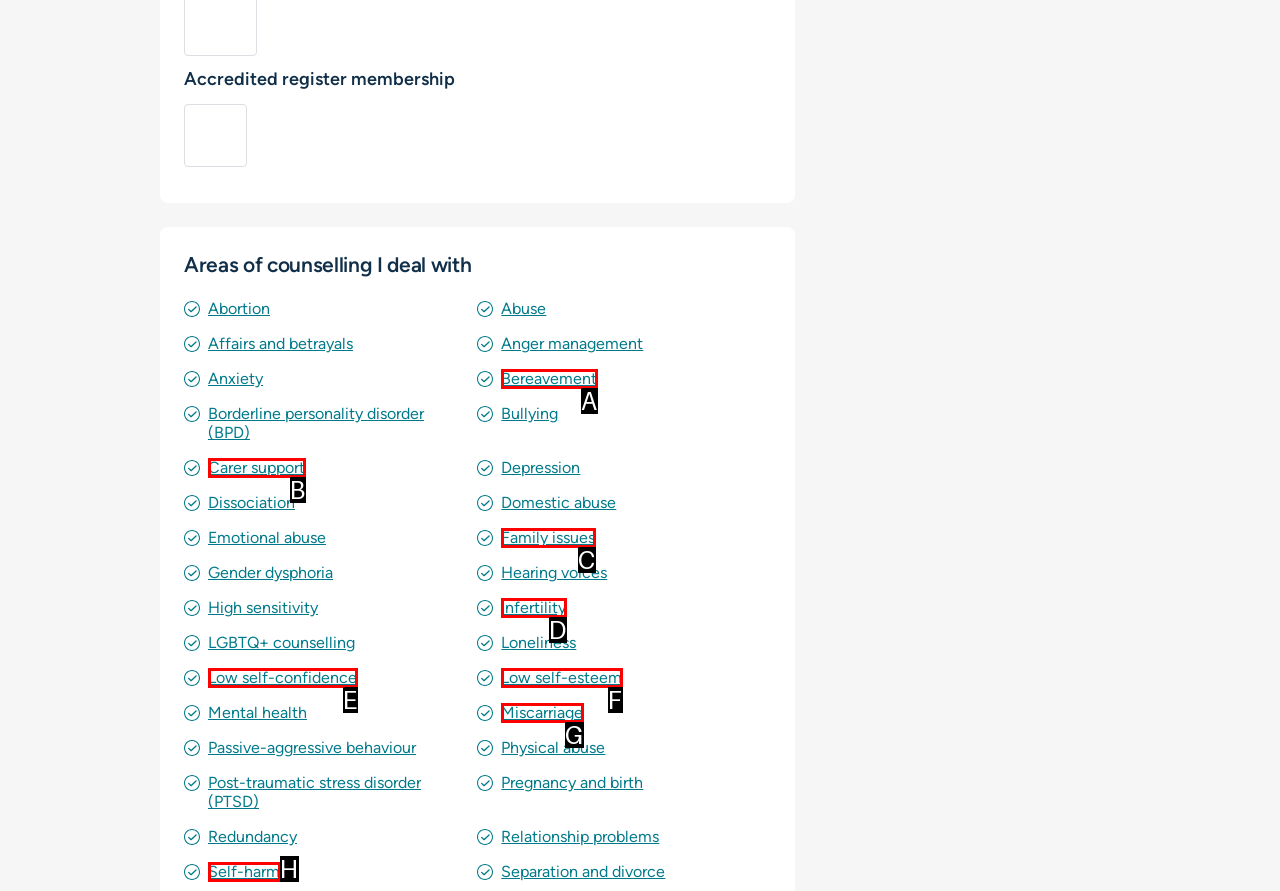Which HTML element among the options matches this description: Miscarriage? Answer with the letter representing your choice.

G